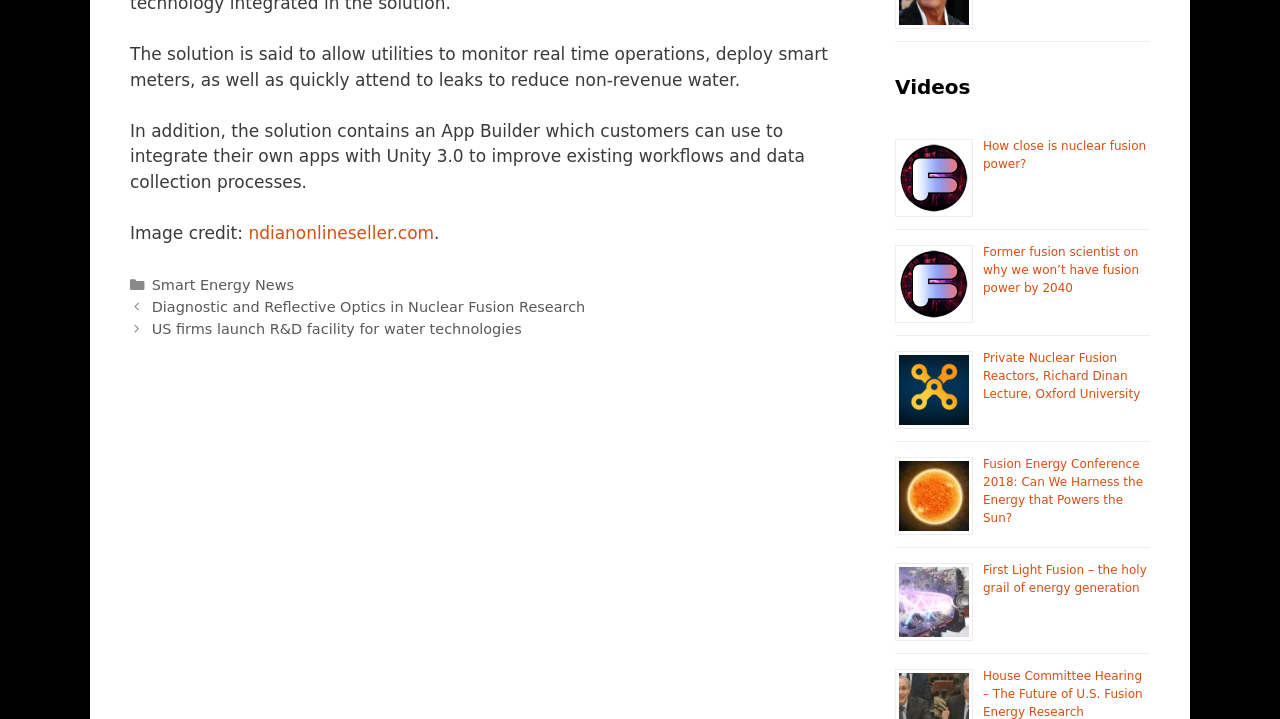Using the element description ndianonlineseller.com, predict the bounding box coordinates for the UI element. Provide the coordinates in (top-left x, top-left y, bottom-right x, bottom-right y) format with values ranging from 0 to 1.

[0.194, 0.31, 0.339, 0.338]